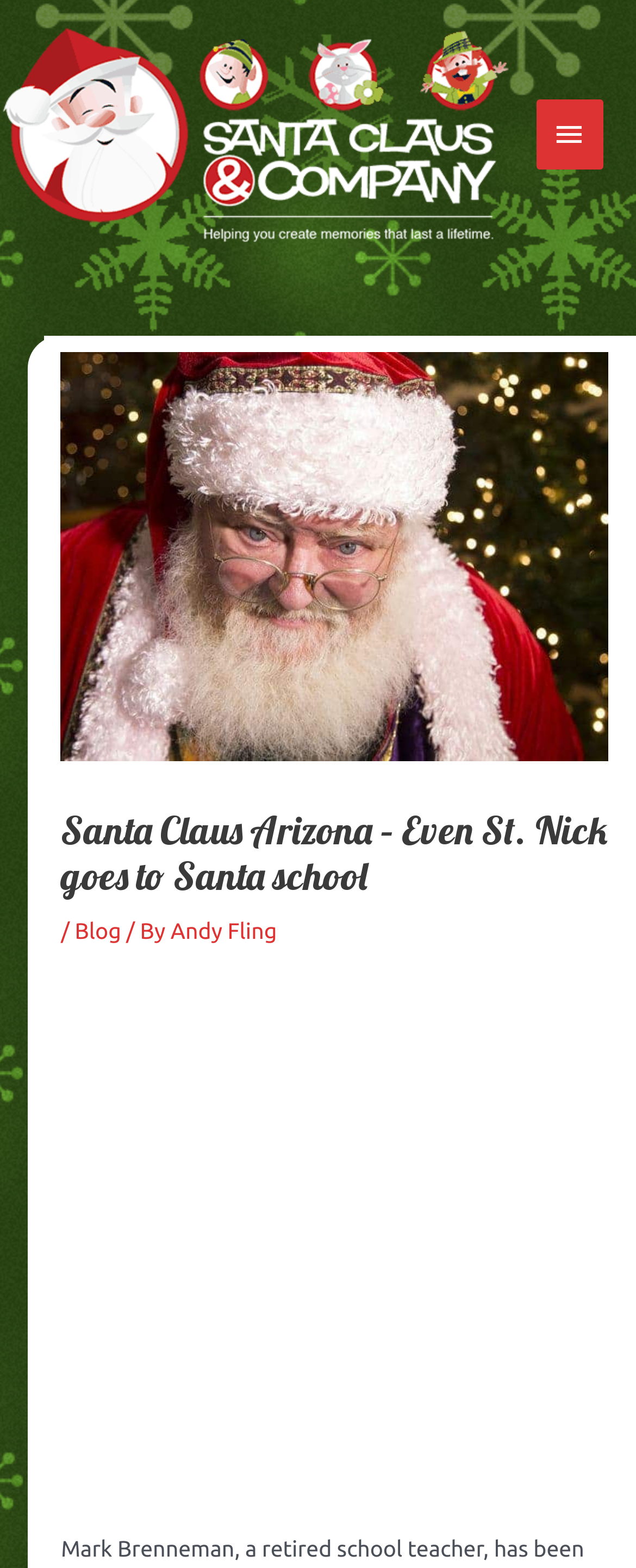Extract the main heading from the webpage content.

Santa Claus Arizona – Even St. Nick goes to Santa school